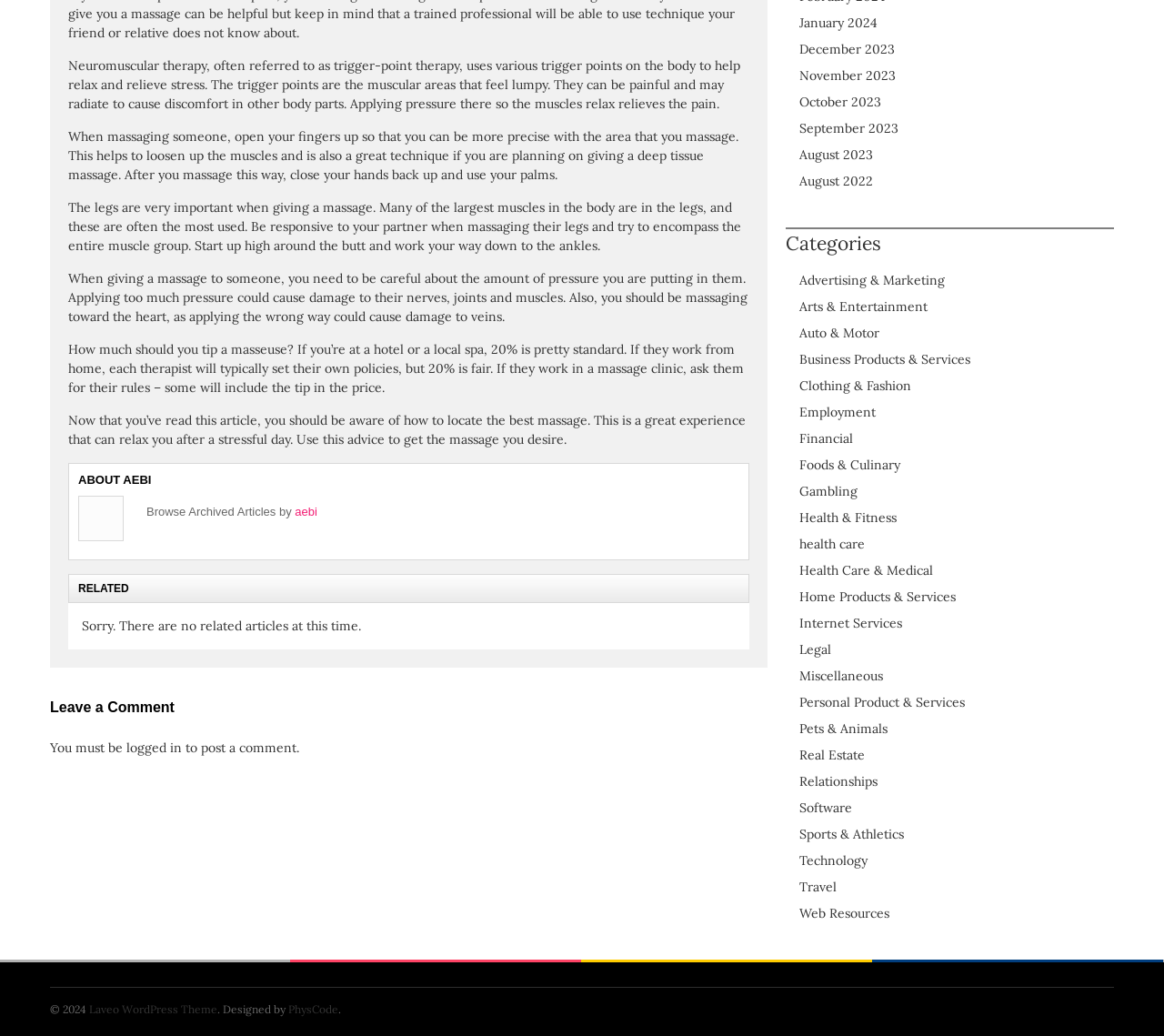Determine the bounding box coordinates for the UI element described. Format the coordinates as (top-left x, top-left y, bottom-right x, bottom-right y) and ensure all values are between 0 and 1. Element description: Gambling

[0.687, 0.466, 0.737, 0.482]